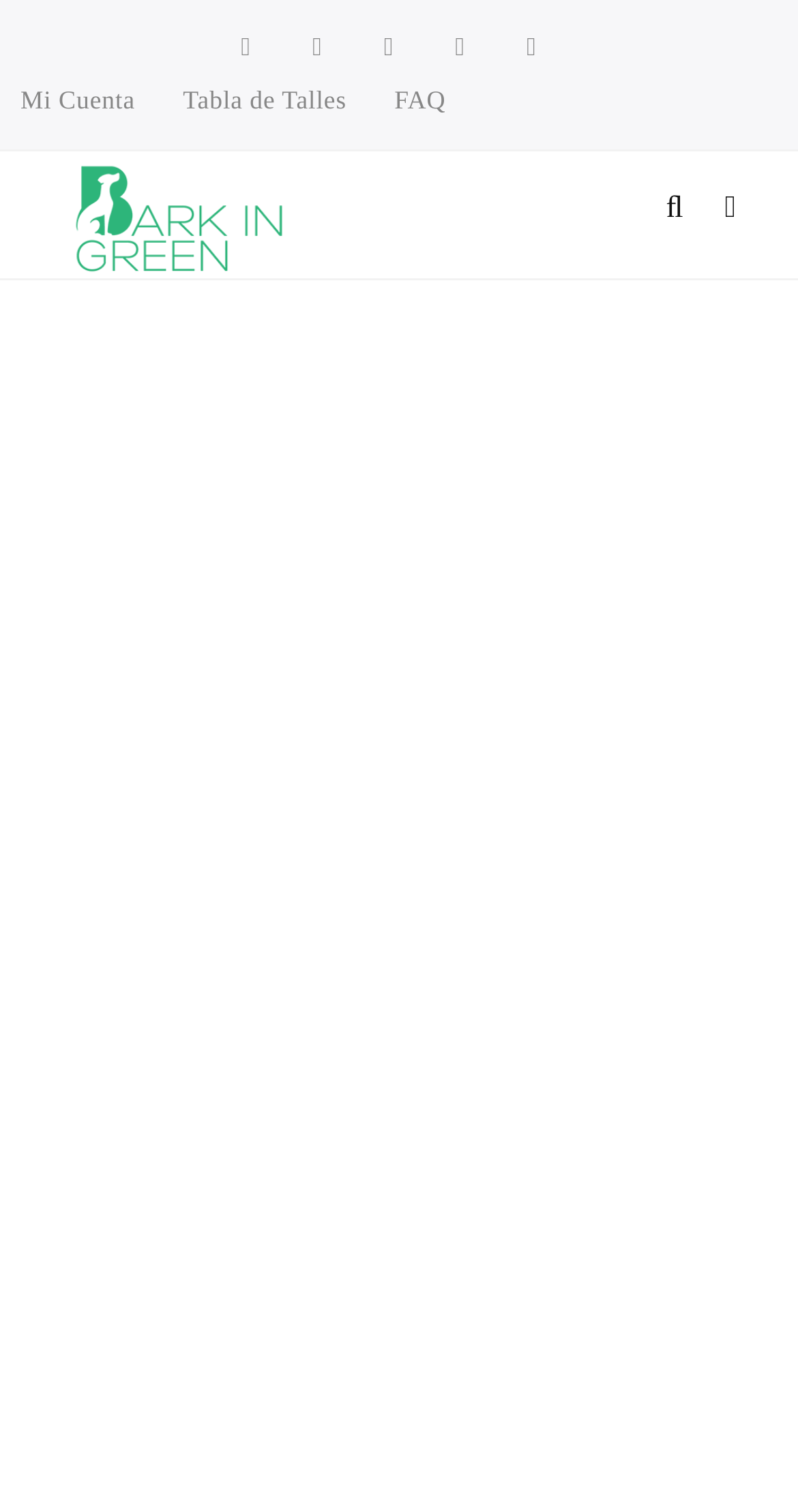What is the purpose of the bandanas?
Carefully examine the image and provide a detailed answer to the question.

I found the information about the purpose of the bandanas in the static text that describes the product. It says 'They provide an elegant and stylish touch, to adapt to the different styles of any pet.' This indicates that the purpose of the bandanas is to provide an elegant and stylish touch.